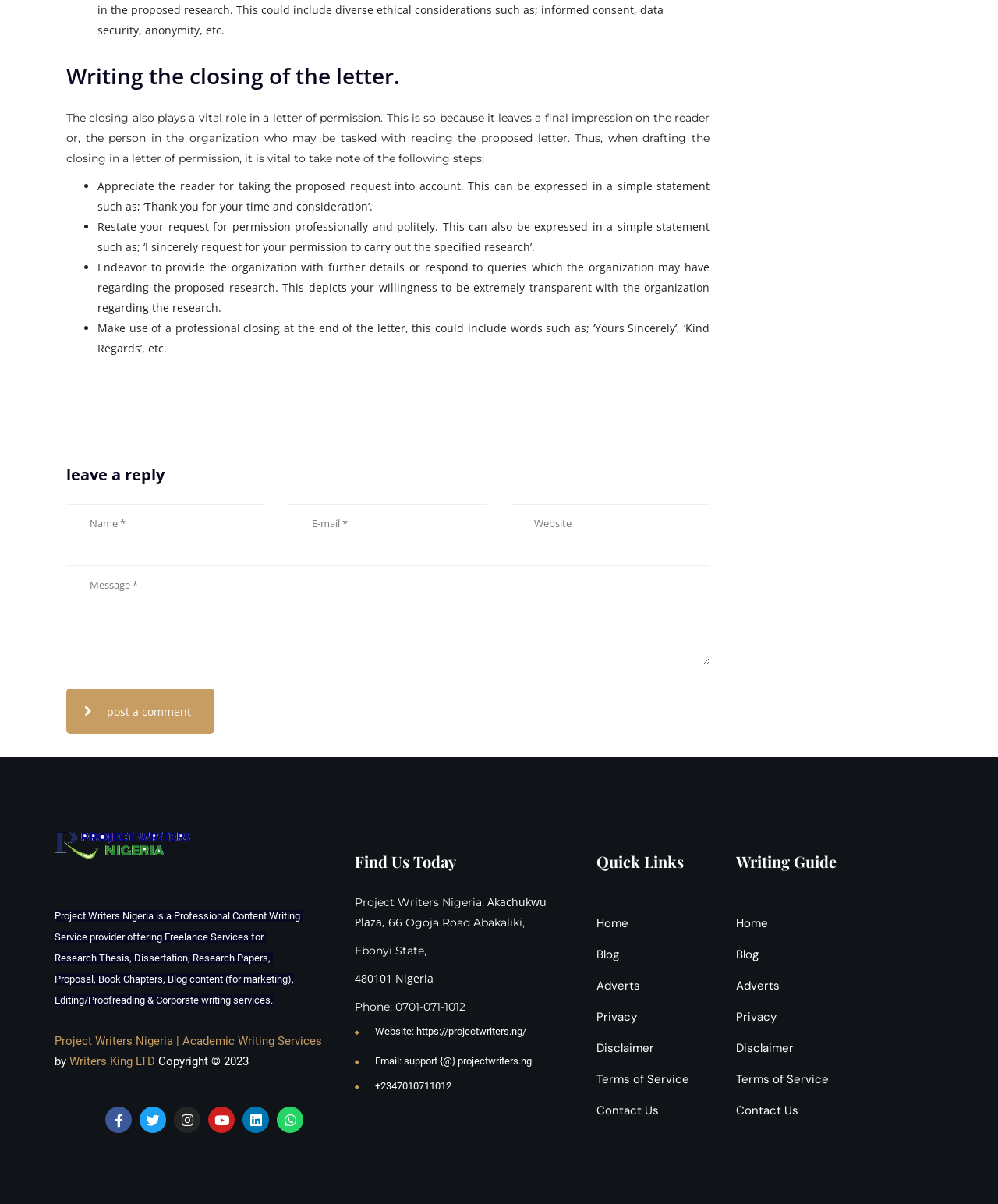Give a one-word or phrase response to the following question: How can users contact Project Writers Nigeria?

Phone, email, or website